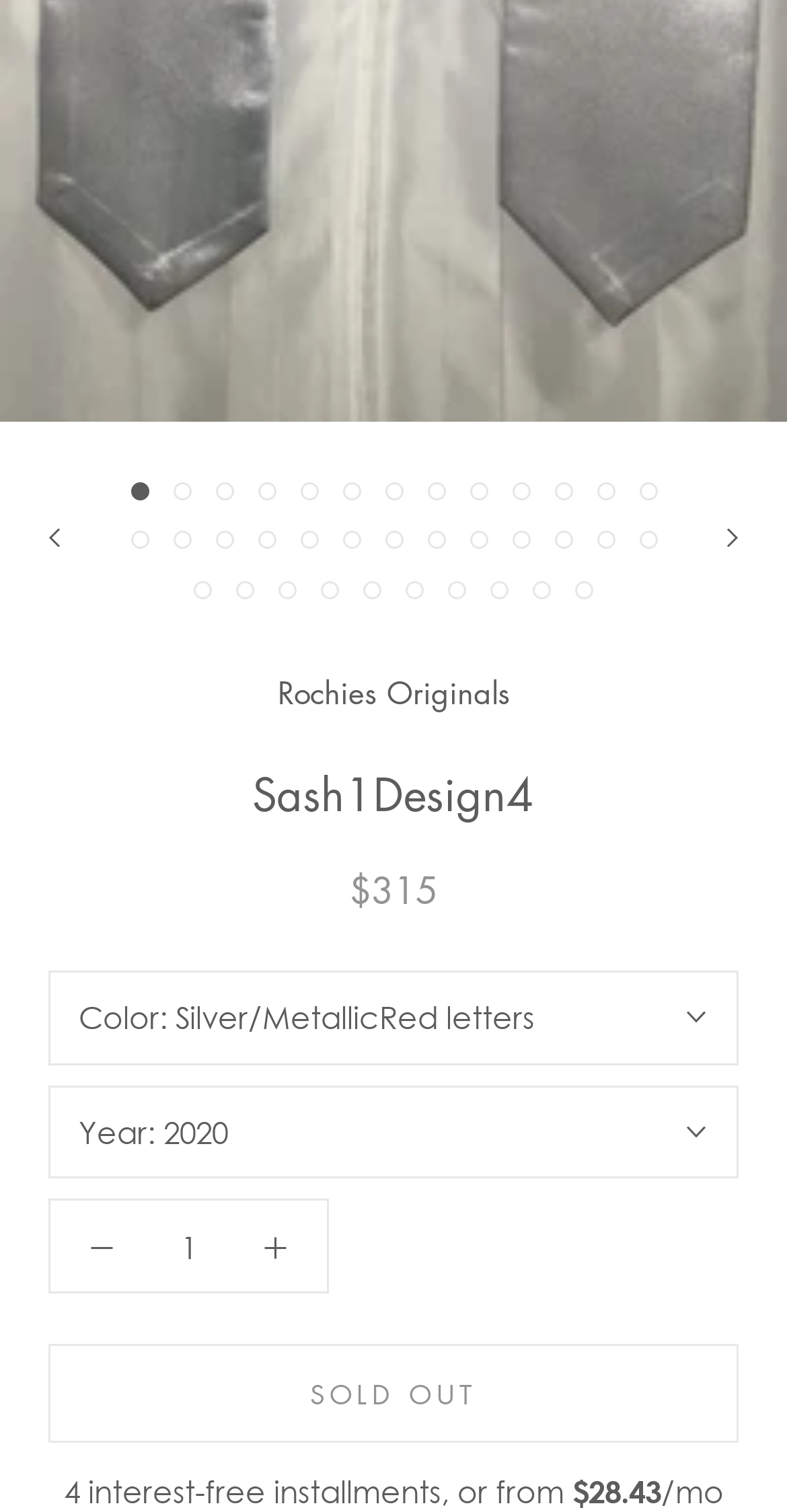Find the bounding box of the element with the following description: "input value="1" aria-label="Quantity" name="quantity" value="1"". The coordinates must be four float numbers between 0 and 1, formatted as [left, top, right, bottom].

[0.195, 0.813, 0.285, 0.837]